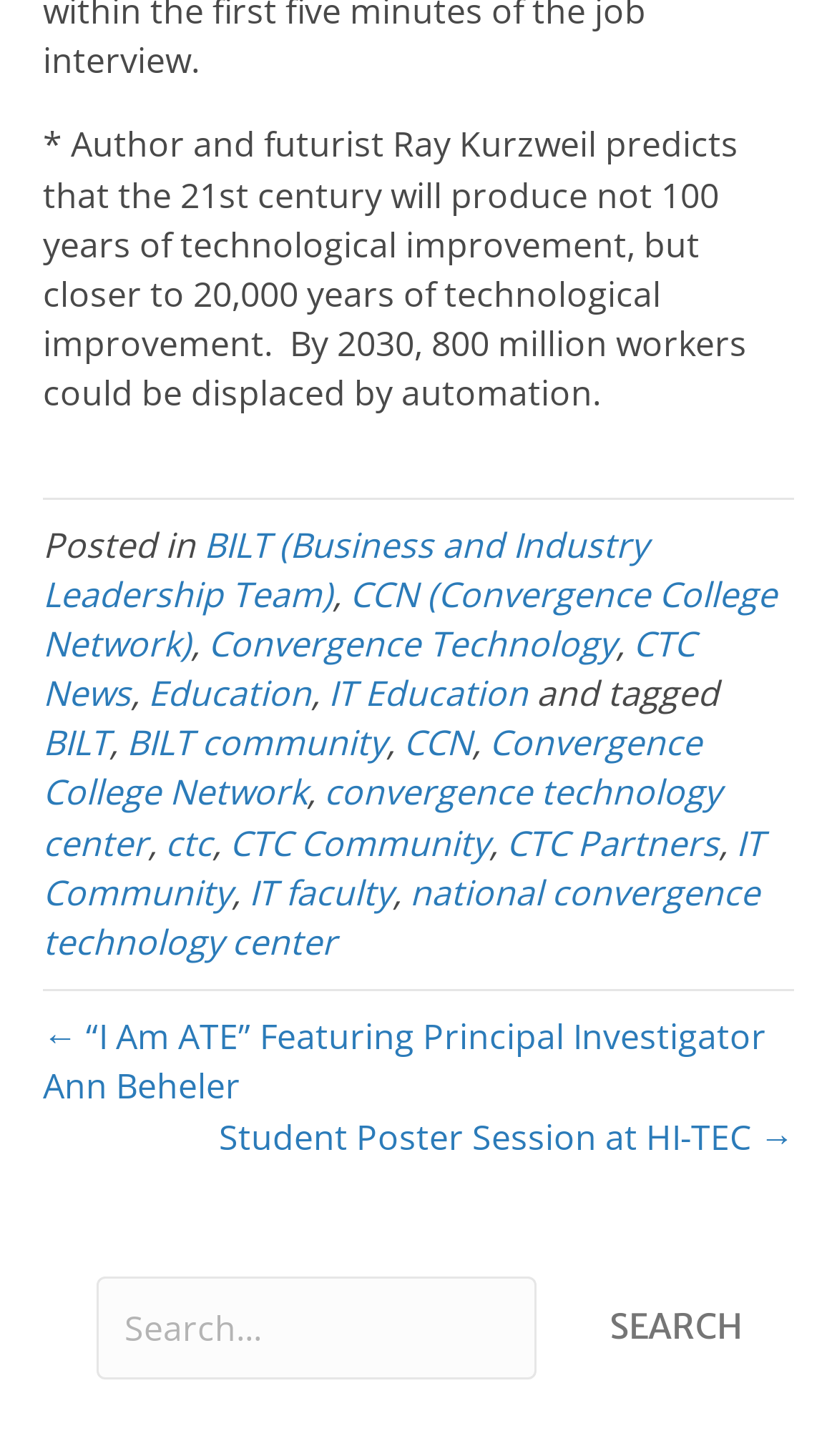Can you specify the bounding box coordinates for the region that should be clicked to fulfill this instruction: "Search for something".

[0.115, 0.876, 0.641, 0.947]